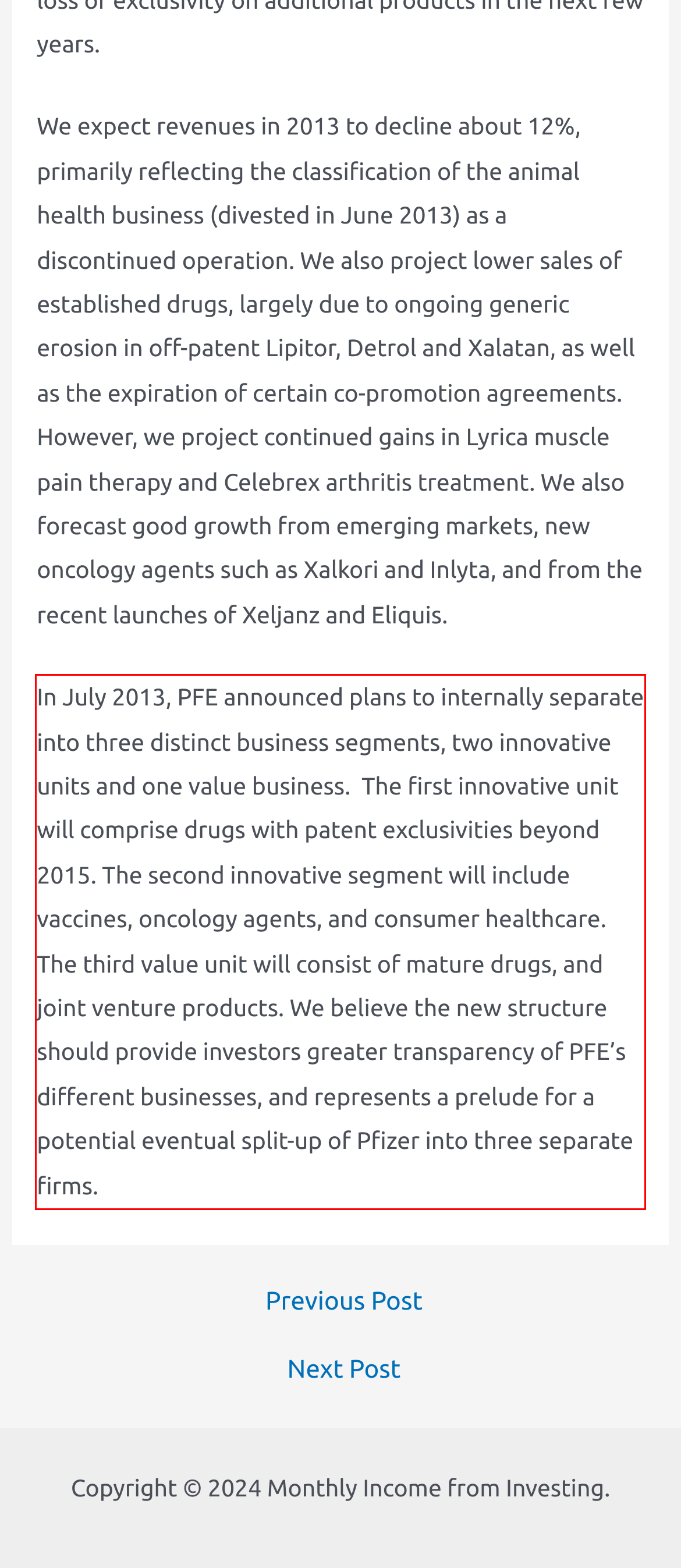Identify the text within the red bounding box on the webpage screenshot and generate the extracted text content.

In July 2013, PFE announced plans to internally separate into three distinct business segments, two innovative units and one value business. The first innovative unit will comprise drugs with patent exclusivities beyond 2015. The second innovative segment will include vaccines, oncology agents, and consumer healthcare. The third value unit will consist of mature drugs, and joint venture products. We believe the new structure should provide investors greater transparency of PFE’s different businesses, and represents a prelude for a potential eventual split-up of Pfizer into three separate firms.